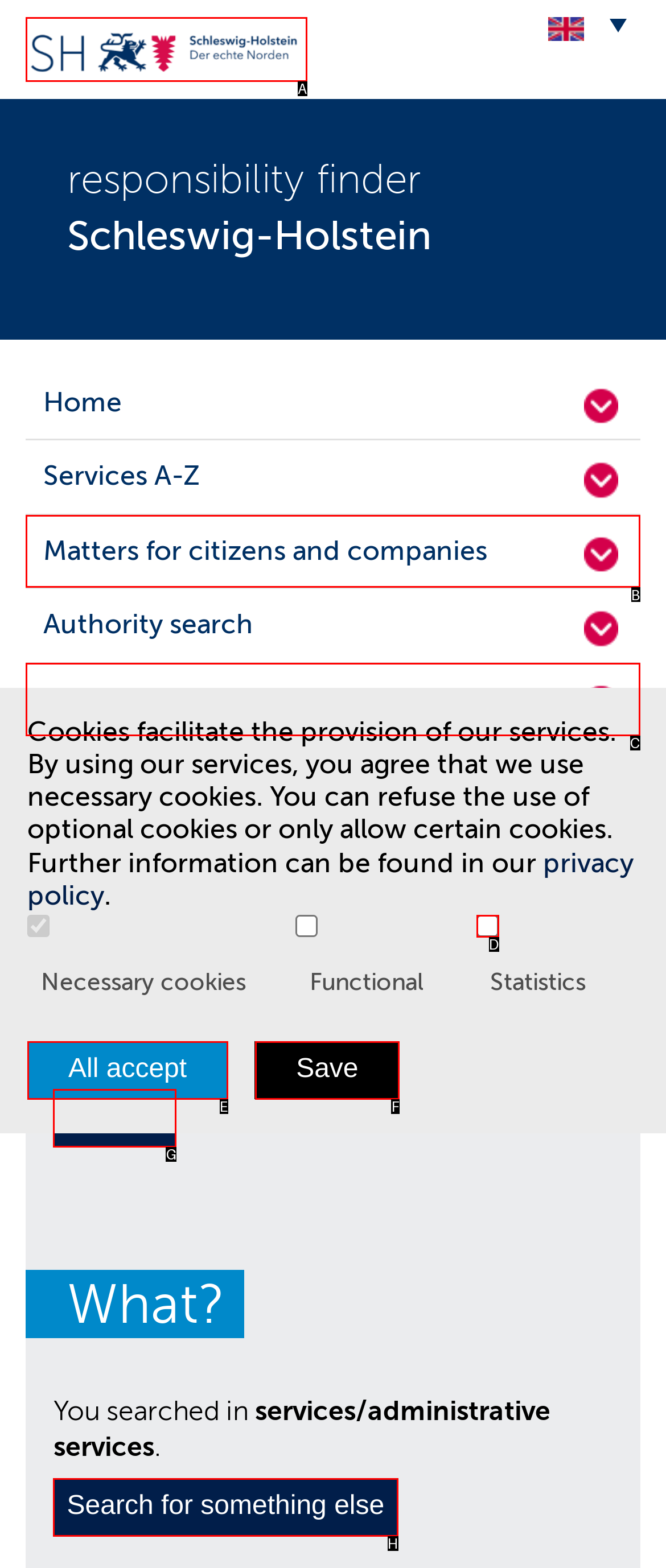Tell me which option I should click to complete the following task: Click the 'responsibility finder Schleswig-Holstein' link Answer with the option's letter from the given choices directly.

A